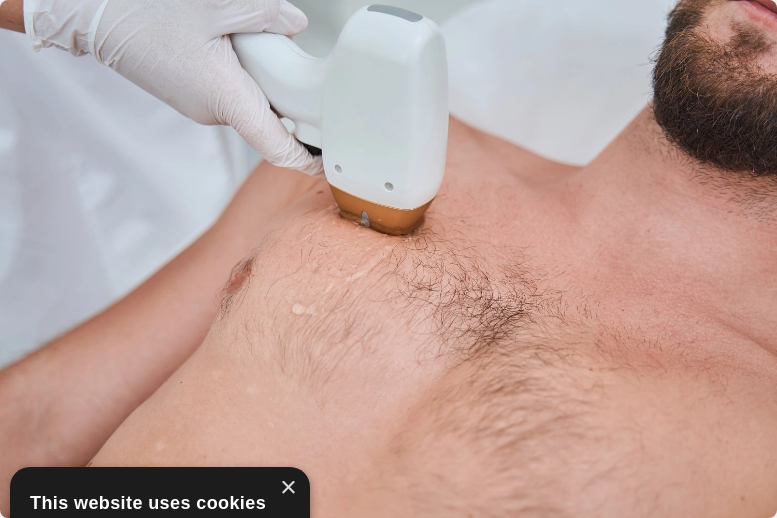Present an elaborate depiction of the scene captured in the image.

The image depicts a close-up of a man undergoing a hair transplant procedure, specifically focusing on the body hair. A medical professional, wearing a glove, is using a device that appears to be designed for hair extraction or transplant, positioning it on the man's chest where the hair is present. The procedure aims to transfer healthy hair follicles from one part of the body to another, enhancing the appearance in areas affected by hair loss. The man’s skin is visible, showcasing the natural hair growth in the chest area, which is being treated for the transplant procedure. This image highlights the practical aspects of body hair usage in hair restoration treatments, providing insight into modern techniques employed by clinics.